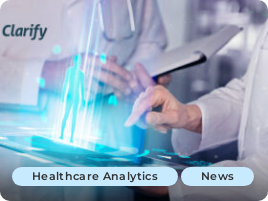What are the two clickable tags below the visual?
Look at the image and respond with a single word or a short phrase.

Healthcare Analytics and News